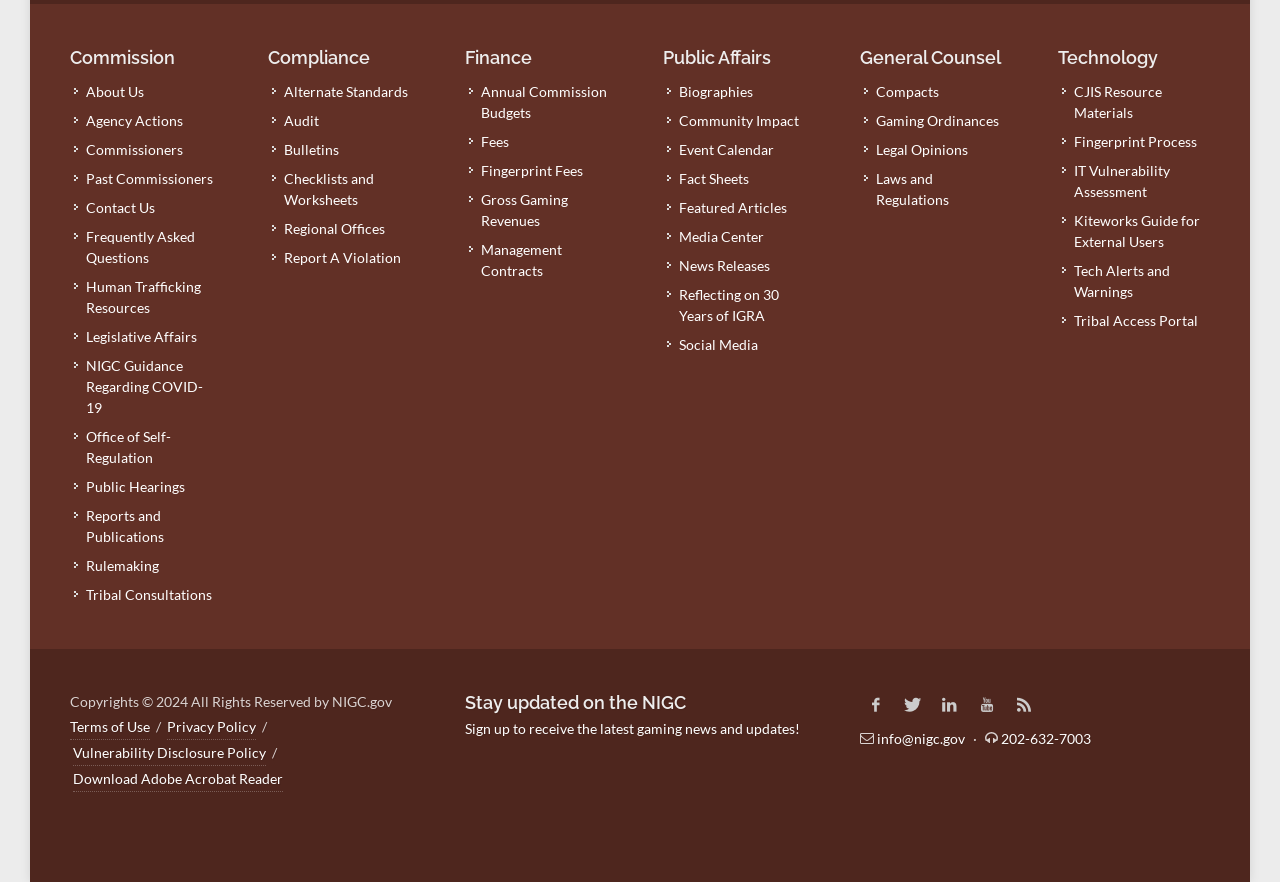Please identify the bounding box coordinates of the element on the webpage that should be clicked to follow this instruction: "View the 'RECENT POSTS'". The bounding box coordinates should be given as four float numbers between 0 and 1, formatted as [left, top, right, bottom].

None